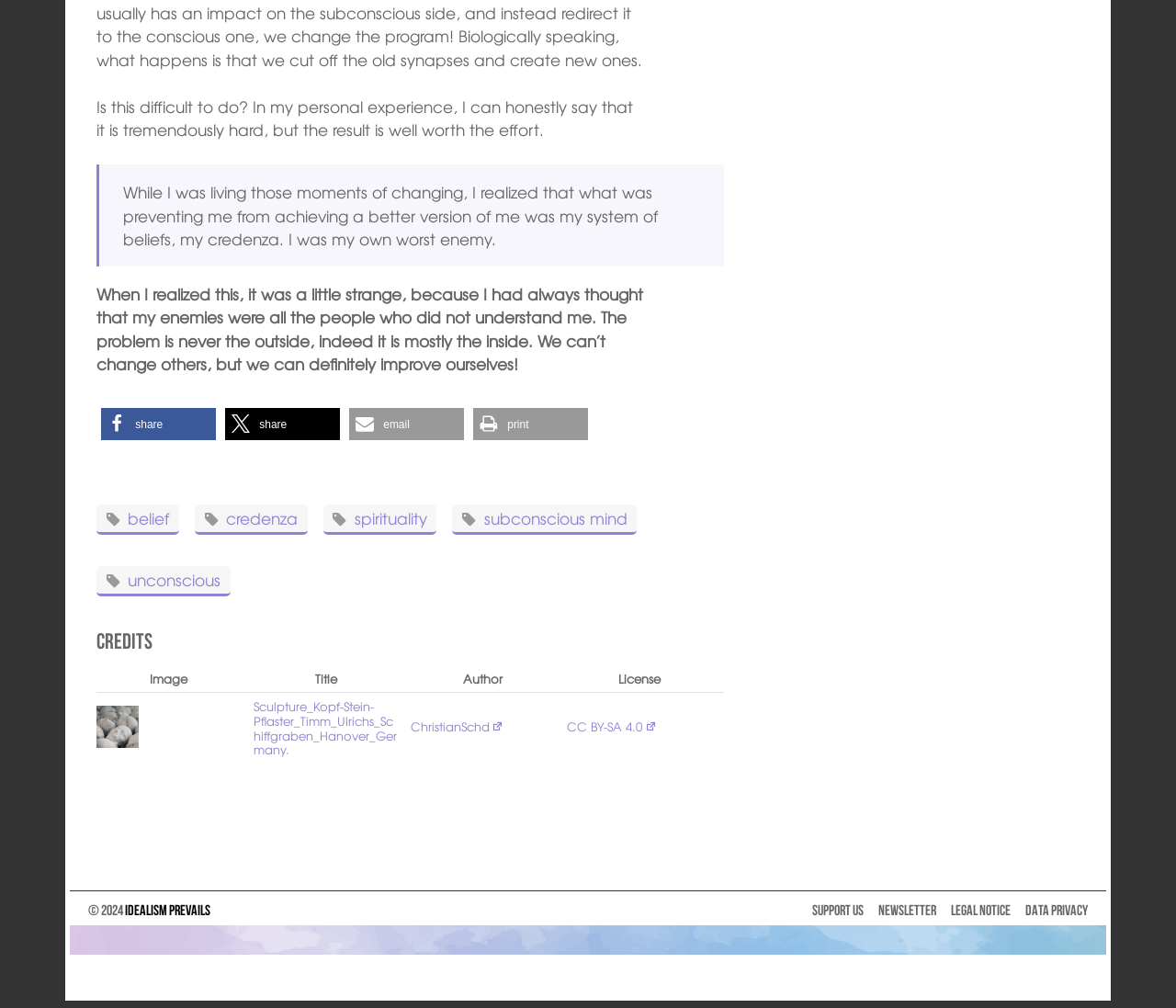Please locate the bounding box coordinates of the region I need to click to follow this instruction: "Print".

[0.403, 0.404, 0.5, 0.436]